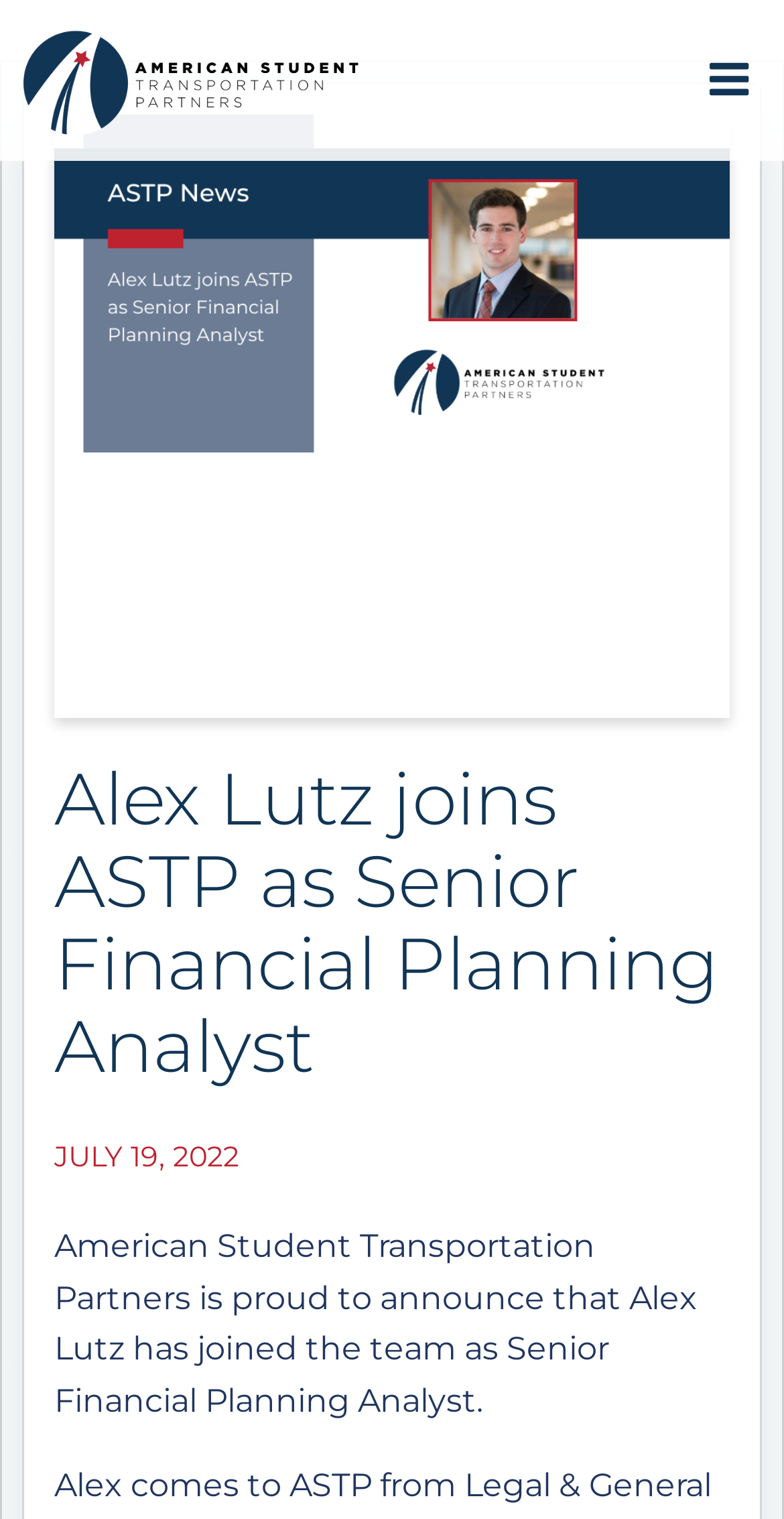Identify the bounding box of the HTML element described as: "alt="ASTP LOGO"".

[0.026, 0.013, 0.476, 0.093]